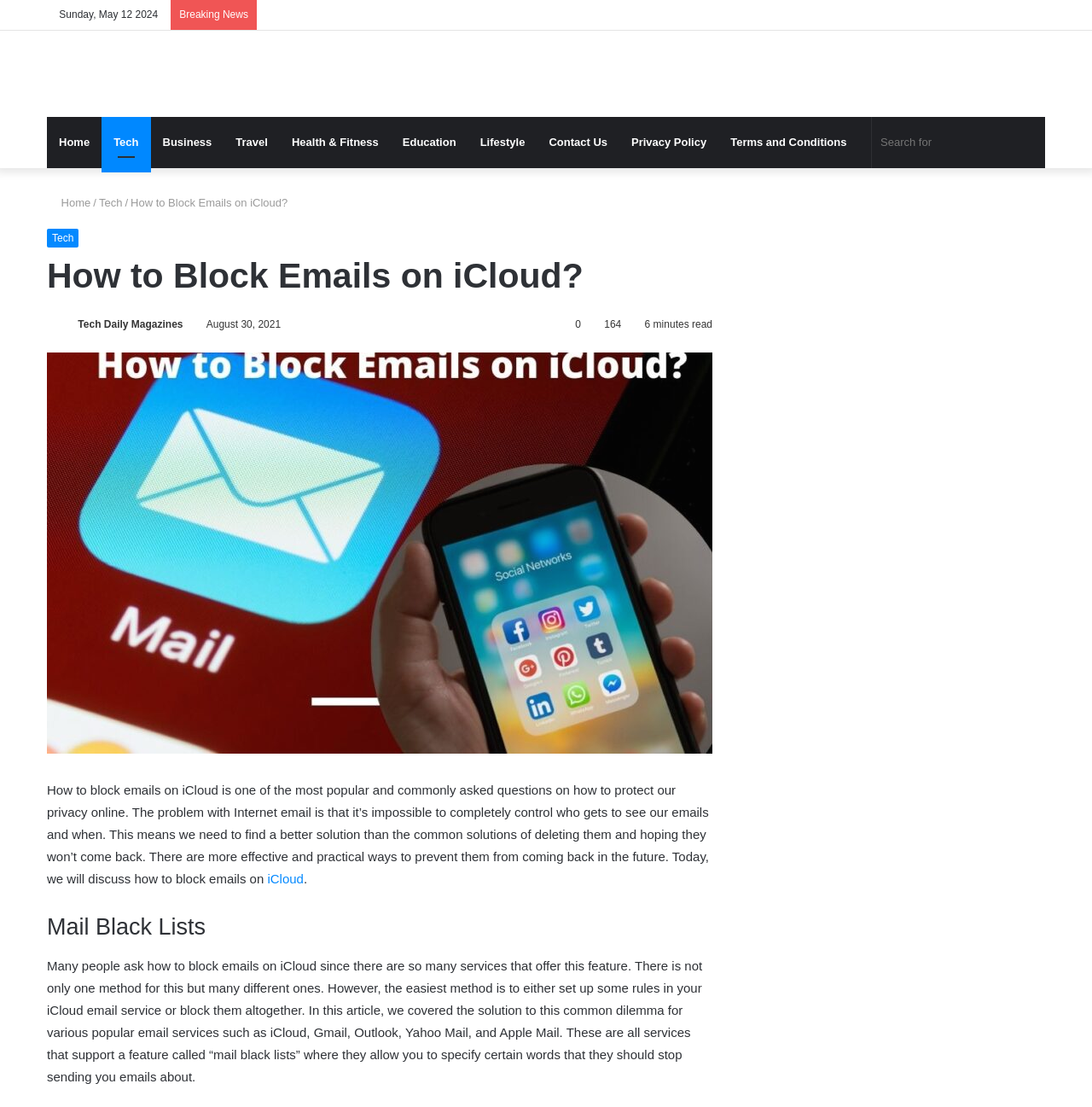Based on the image, give a detailed response to the question: What is the name of the website?

I found the name of the website by looking at the link element that says 'Tech Daily Magazines' which is located at the top of the webpage and is also the title of the webpage.